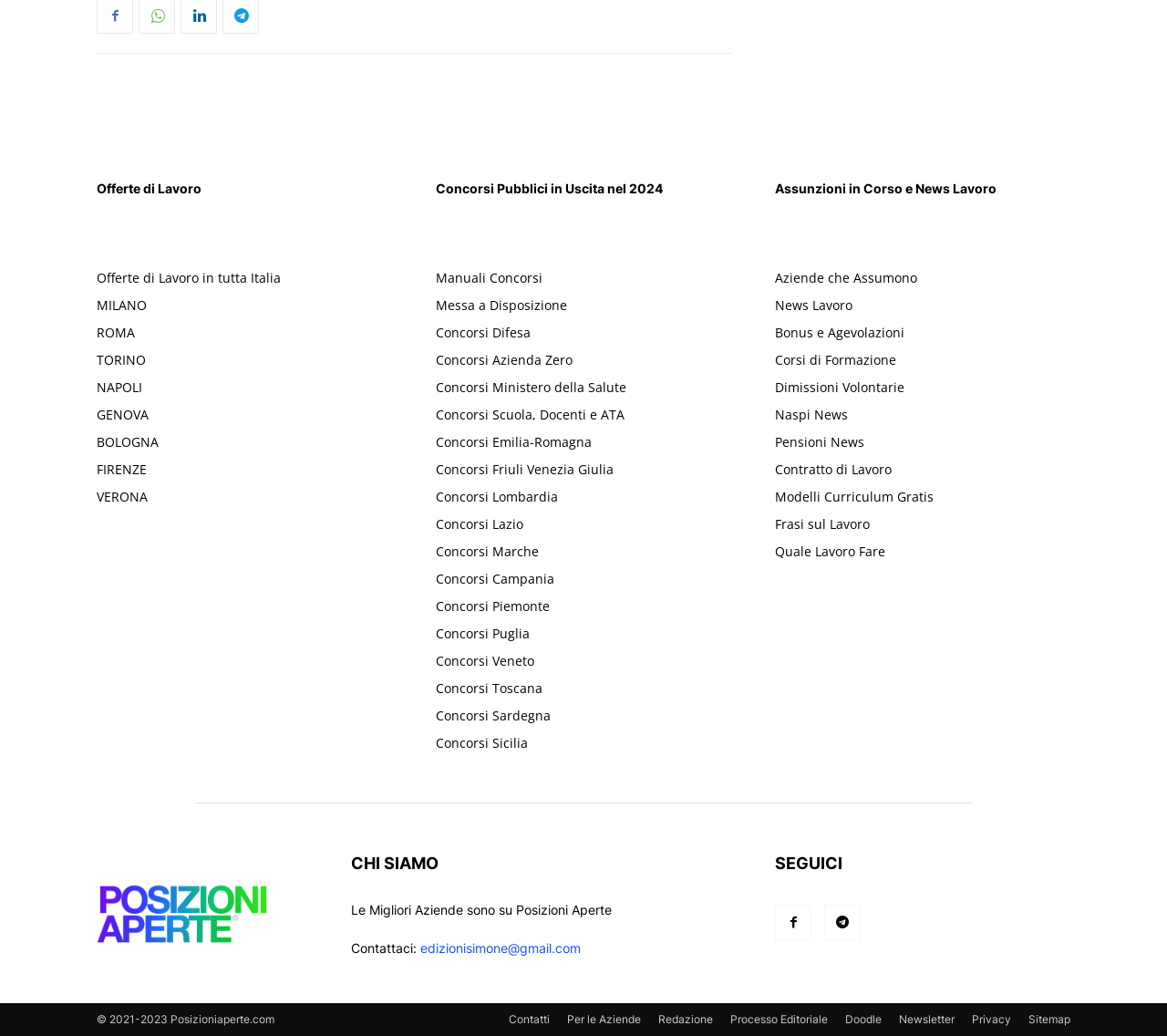Show the bounding box coordinates of the element that should be clicked to complete the task: "View Posizioni Aperte".

[0.083, 0.902, 0.263, 0.917]